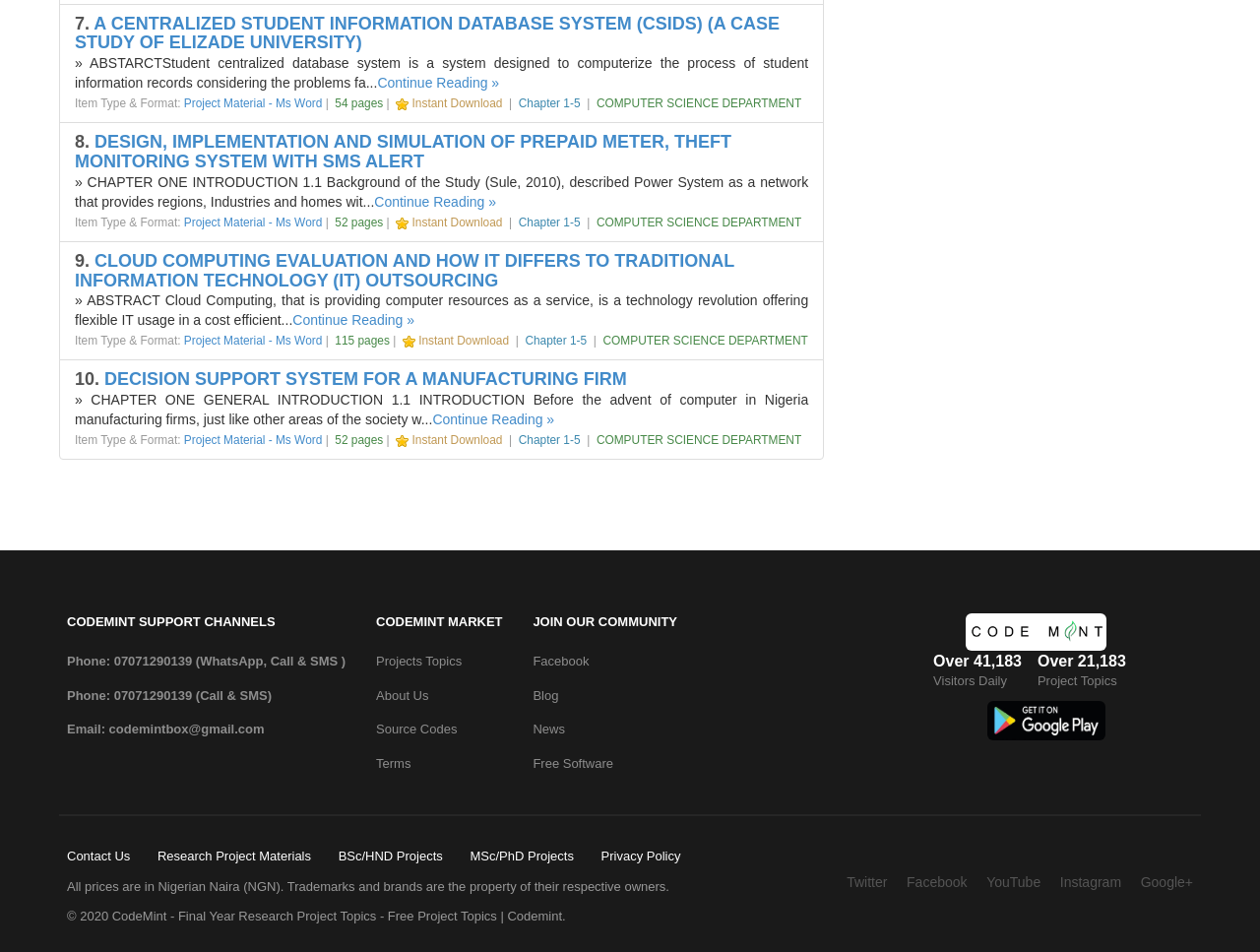Please locate the bounding box coordinates of the element that needs to be clicked to achieve the following instruction: "Read the abstract of 'CLOUD COMPUTING EVALUATION AND HOW IT DIFFERS TO TRADITIONAL INFORMATION TECHNOLOGY (IT) OUTSOURCING'". The coordinates should be four float numbers between 0 and 1, i.e., [left, top, right, bottom].

[0.059, 0.263, 0.583, 0.305]